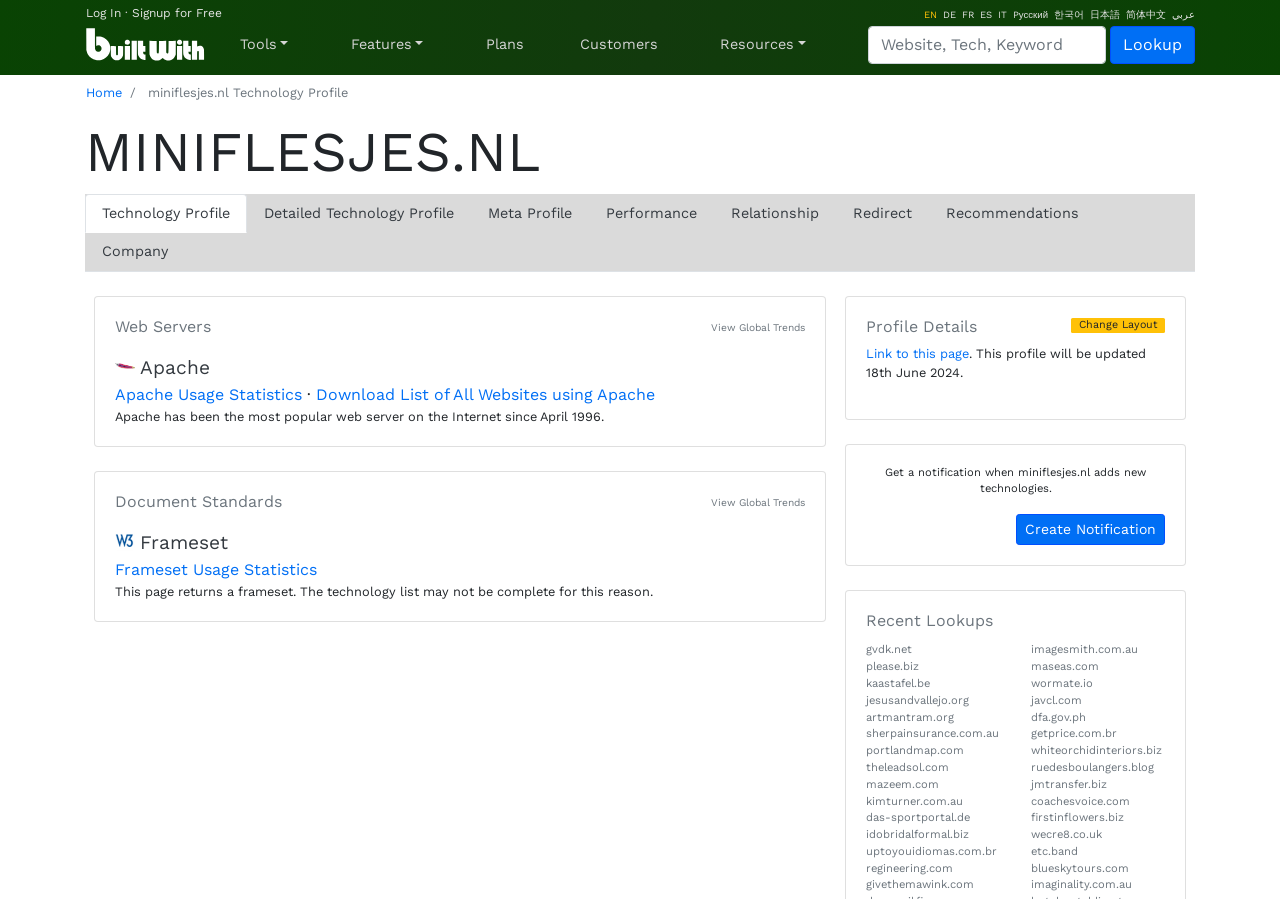Determine the bounding box coordinates of the clickable element necessary to fulfill the instruction: "View global trends for web servers". Provide the coordinates as four float numbers within the 0 to 1 range, i.e., [left, top, right, bottom].

[0.555, 0.357, 0.629, 0.37]